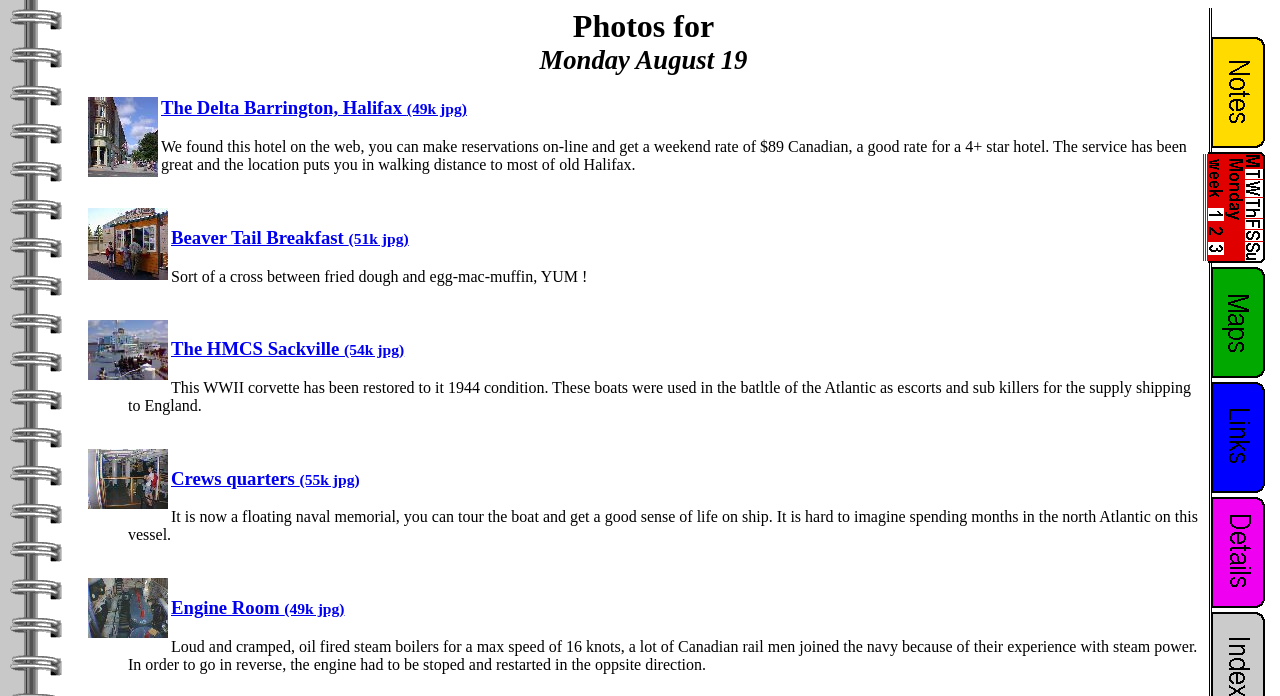Find the bounding box coordinates for the HTML element described as: "Other mold release". The coordinates should consist of four float values between 0 and 1, i.e., [left, top, right, bottom].

None